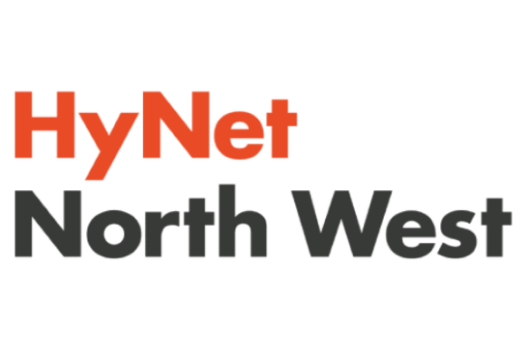What industry is 'HyNet North West' aiming to make more sustainable?
Please provide a single word or phrase as your answer based on the screenshot.

Cement industry